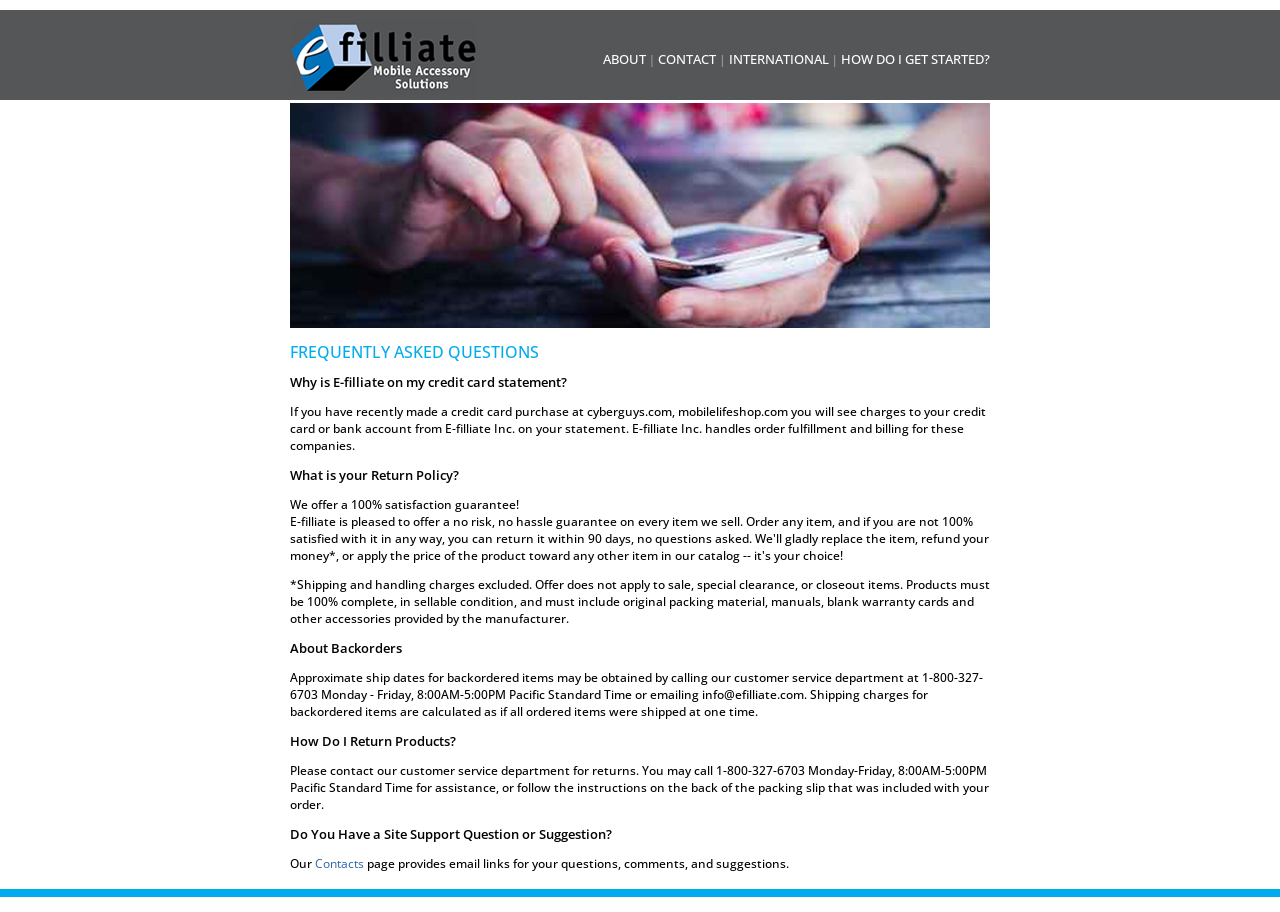Provide a one-word or brief phrase answer to the question:
What is the return policy of the company?

100% satisfaction guarantee